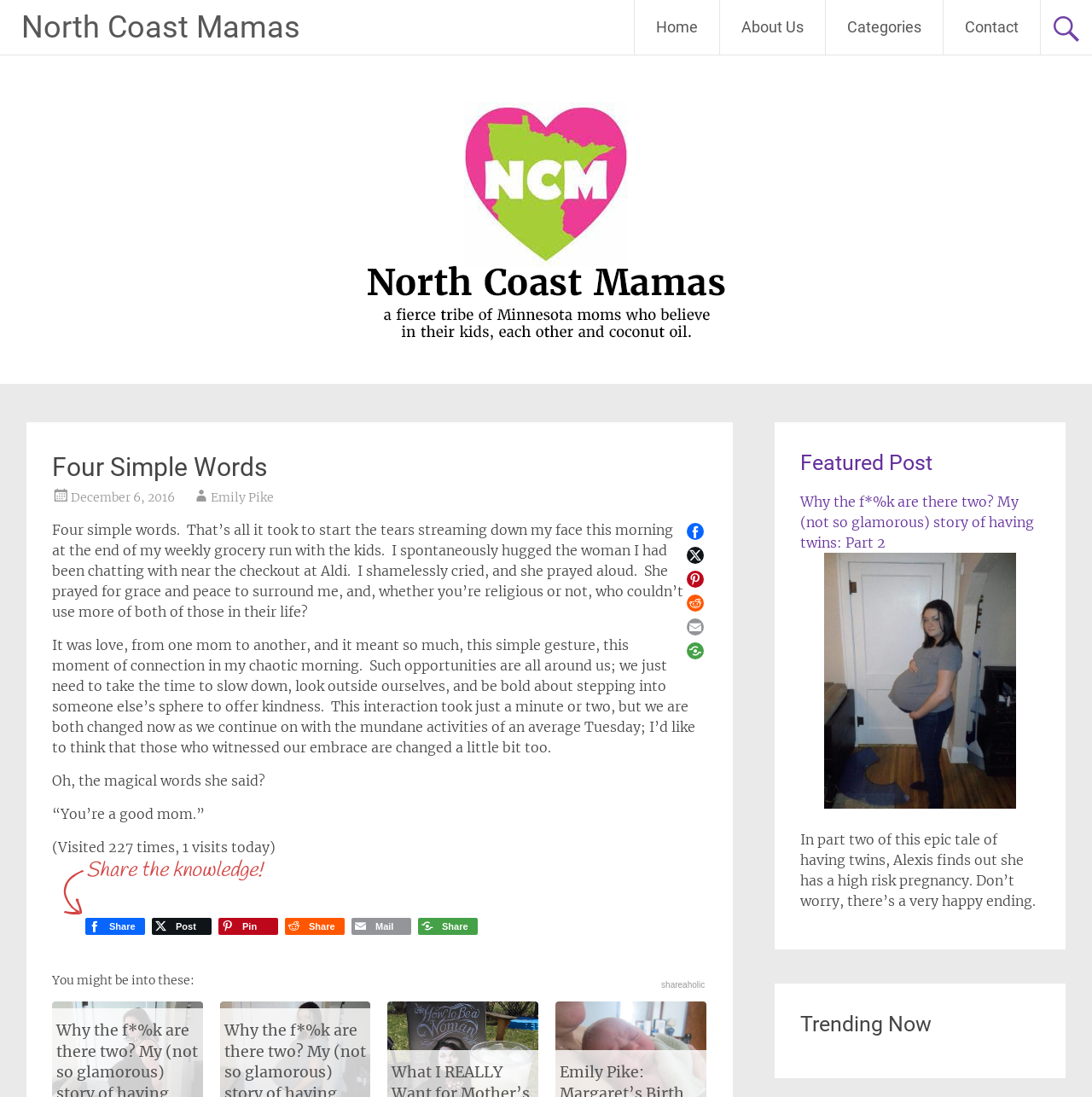What is the author of the post? Please answer the question using a single word or phrase based on the image.

Emily Pike